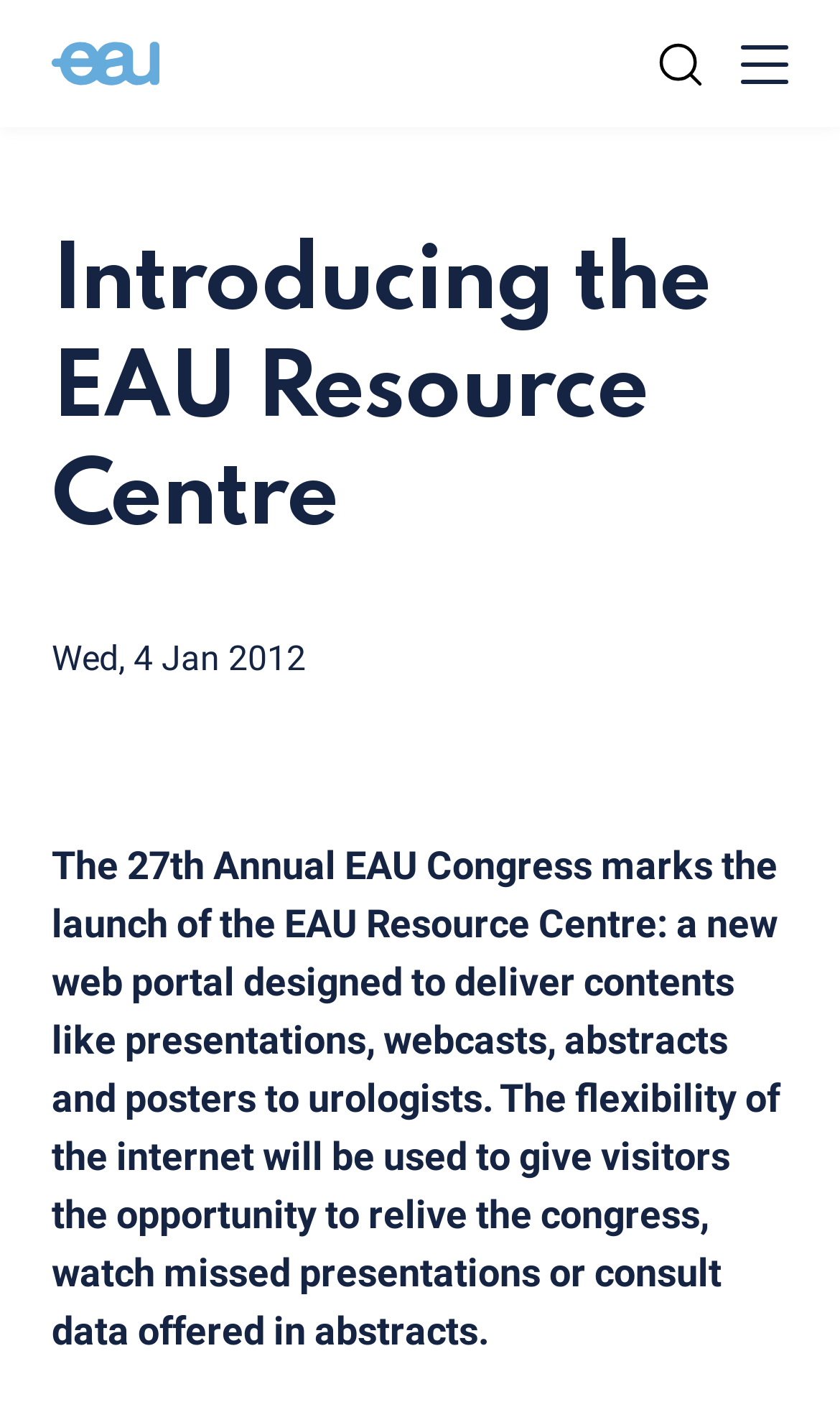Generate a comprehensive description of the webpage.

The webpage is about the European Association of Urology (EAU) Resource Centre, with a focus on raising the level of urological care. At the top of the page, there is a header section that spans the entire width, containing a link to the home page on the left and a search button on the right. 

Below the header section, there is a main content area that occupies most of the page. It starts with a heading that reads "Introducing the EAU Resource Centre" and is centered at the top of this section. 

Directly below the heading, there is a date displayed, "Wed, 4 Jan 2012", which is positioned on the left side of the content area. 

Further down, there is a block of text that describes the launch of the EAU Resource Centre, a web portal that provides access to various contents related to urology, including presentations, webcasts, abstracts, and posters. This text is positioned below the date and occupies most of the content area.